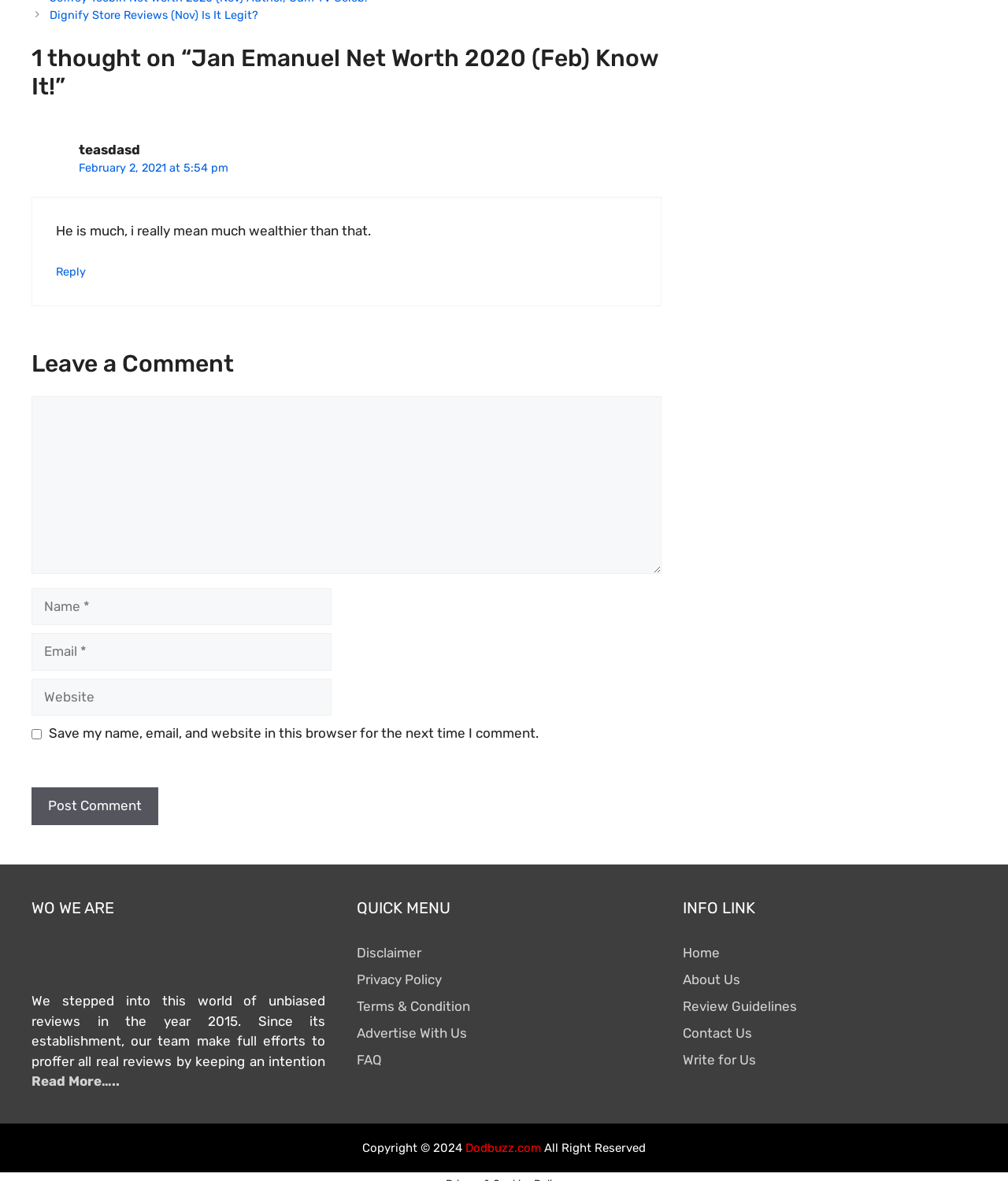Provide a thorough and detailed response to the question by examining the image: 
How can I contact the website?

I found the contact information by looking at the footer section, where there are links to 'Home', 'About Us', 'Review Guidelines', 'Contact Us', and 'Write for Us'. The 'Contact Us' link is where I would go to contact the website.